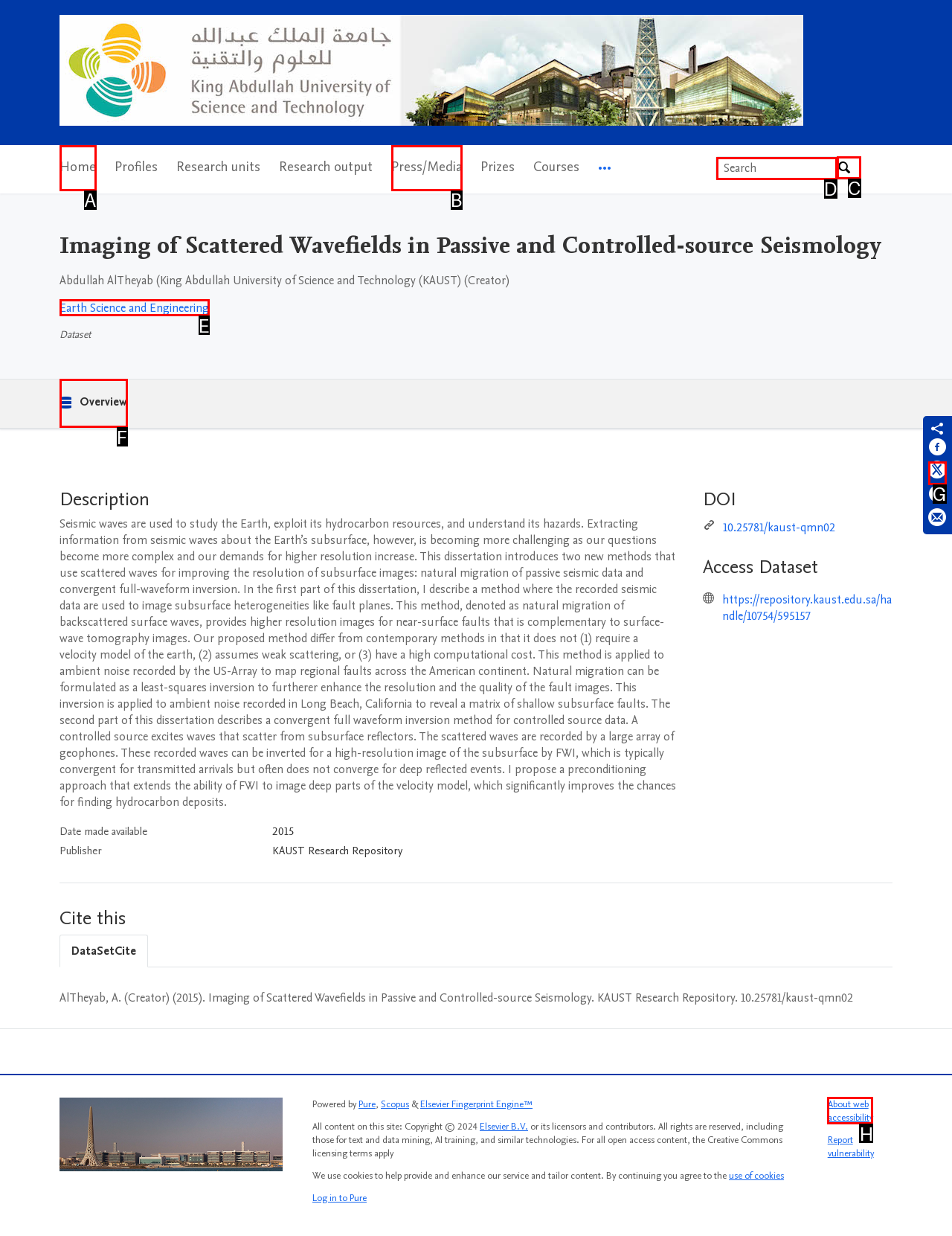Tell me which one HTML element best matches the description: About web accessibility
Answer with the option's letter from the given choices directly.

H